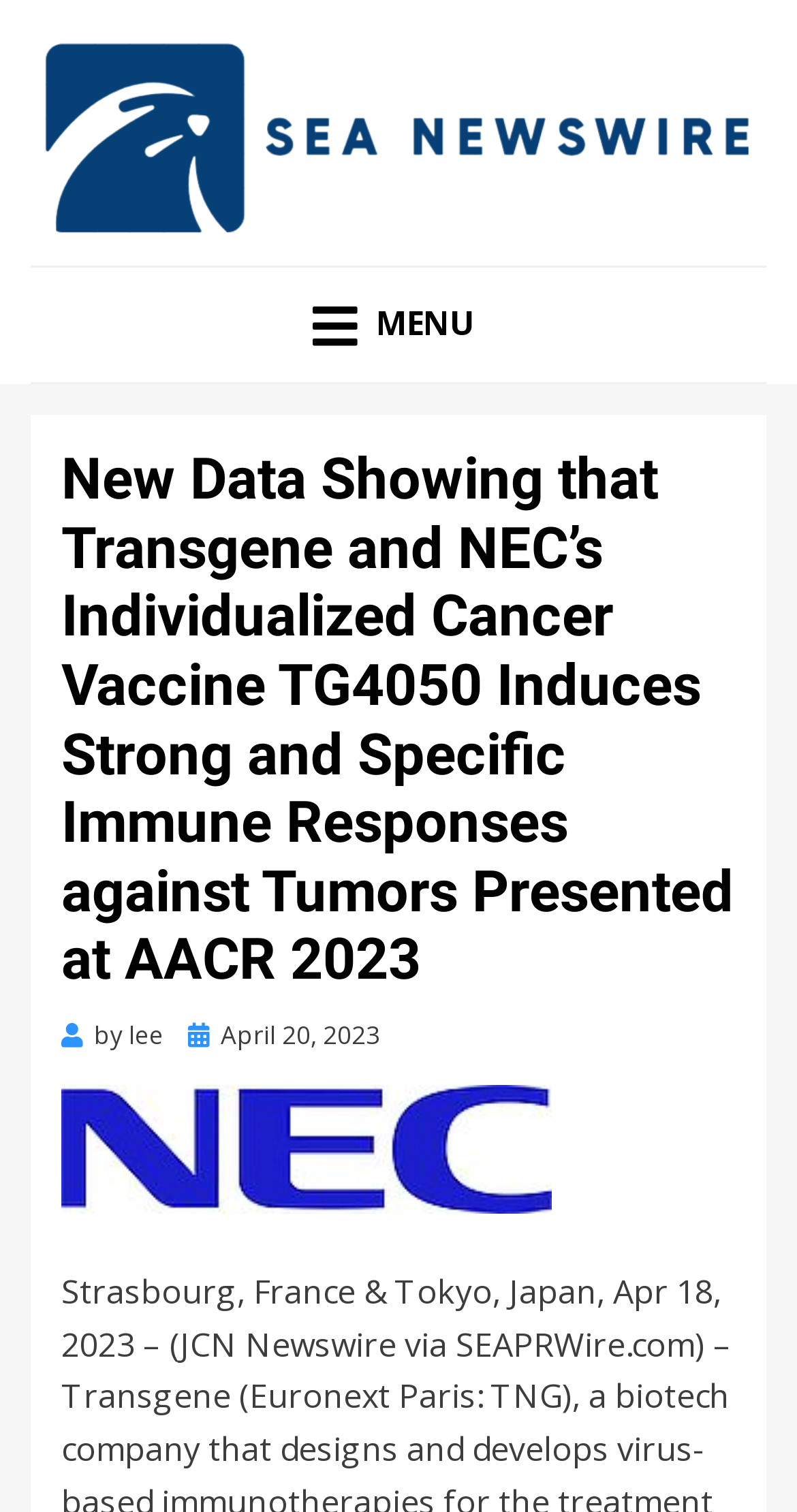Based on the element description: "April 20, 2023", identify the UI element and provide its bounding box coordinates. Use four float numbers between 0 and 1, [left, top, right, bottom].

[0.236, 0.673, 0.477, 0.696]